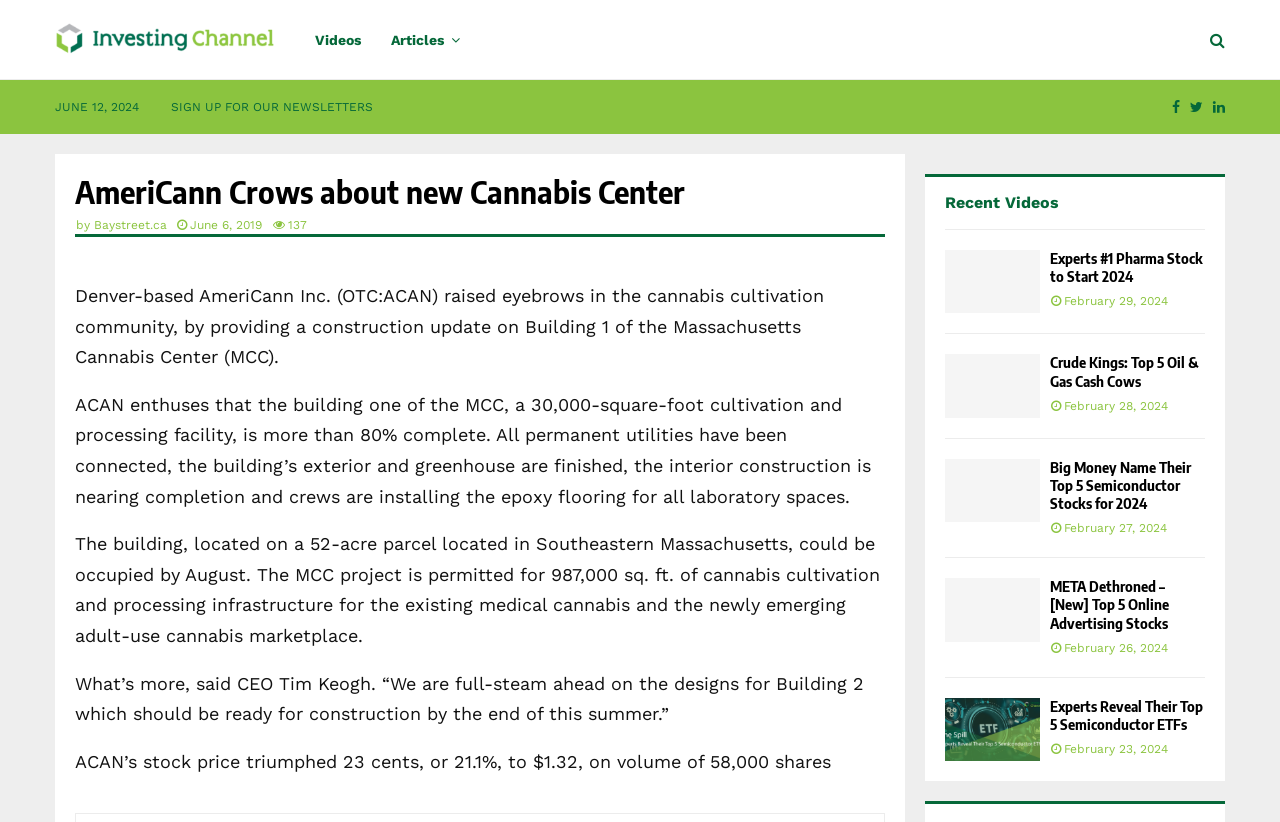Provide a one-word or short-phrase answer to the question:
What is the location of the Massachusetts Cannabis Center?

Southeastern Massachusetts